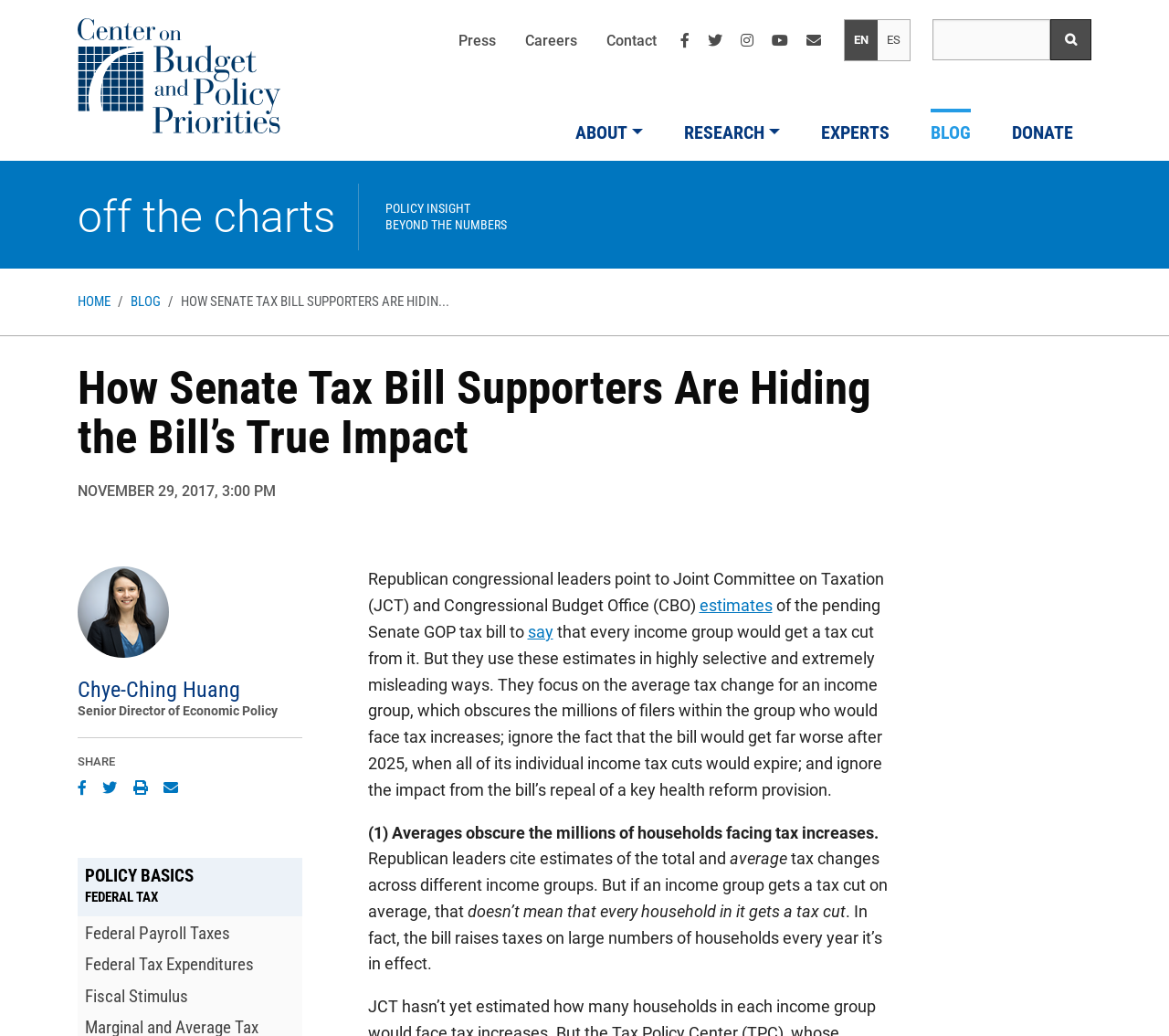Extract the text of the main heading from the webpage.

How Senate Tax Bill Supporters Are Hiding the Bill’s True Impact